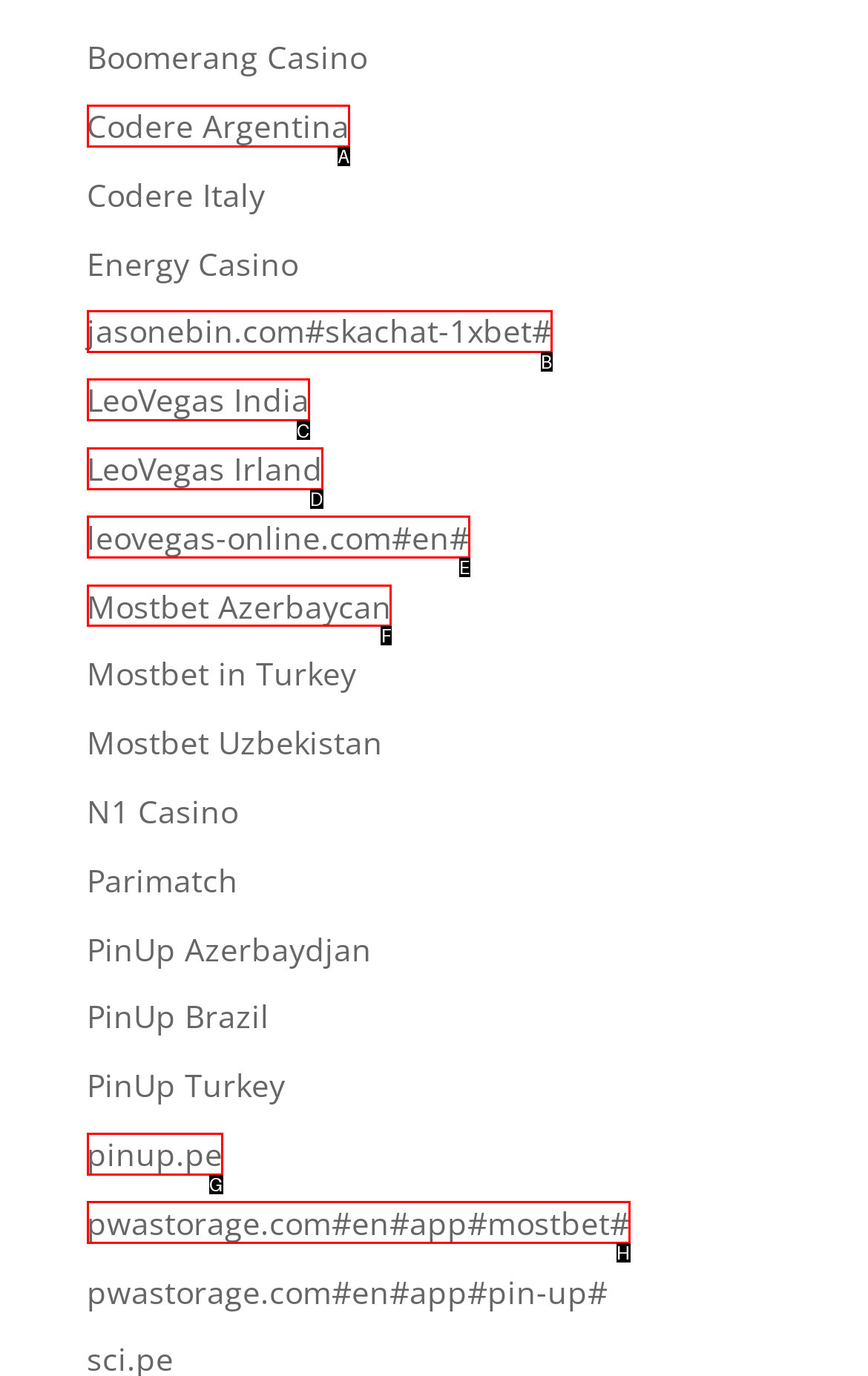Identify the letter of the UI element I need to click to carry out the following instruction: Explore Mostbet Azerbaycan

F